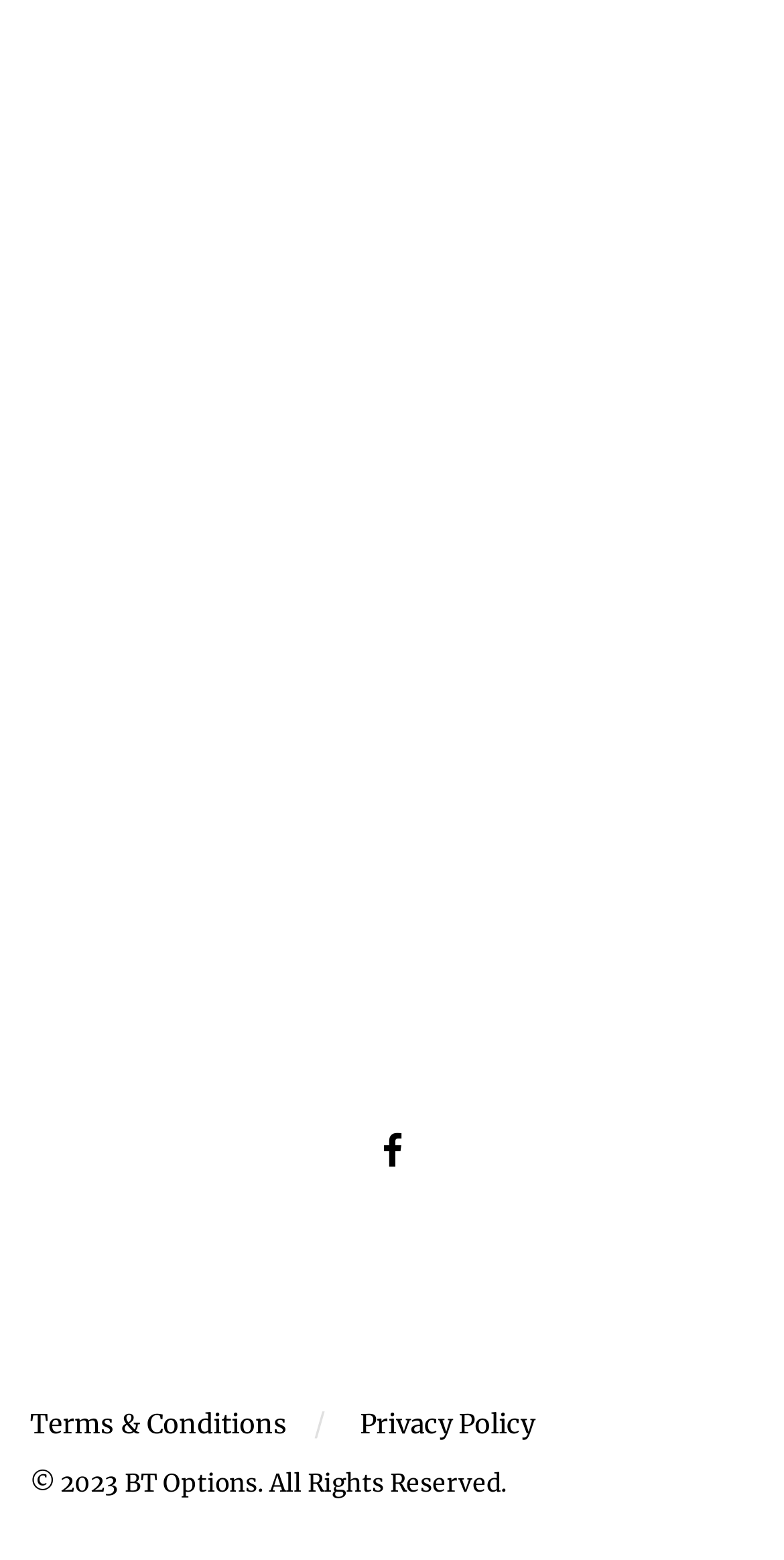Using the provided element description: "Terms & Conditions", determine the bounding box coordinates of the corresponding UI element in the screenshot.

[0.038, 0.902, 0.367, 0.924]